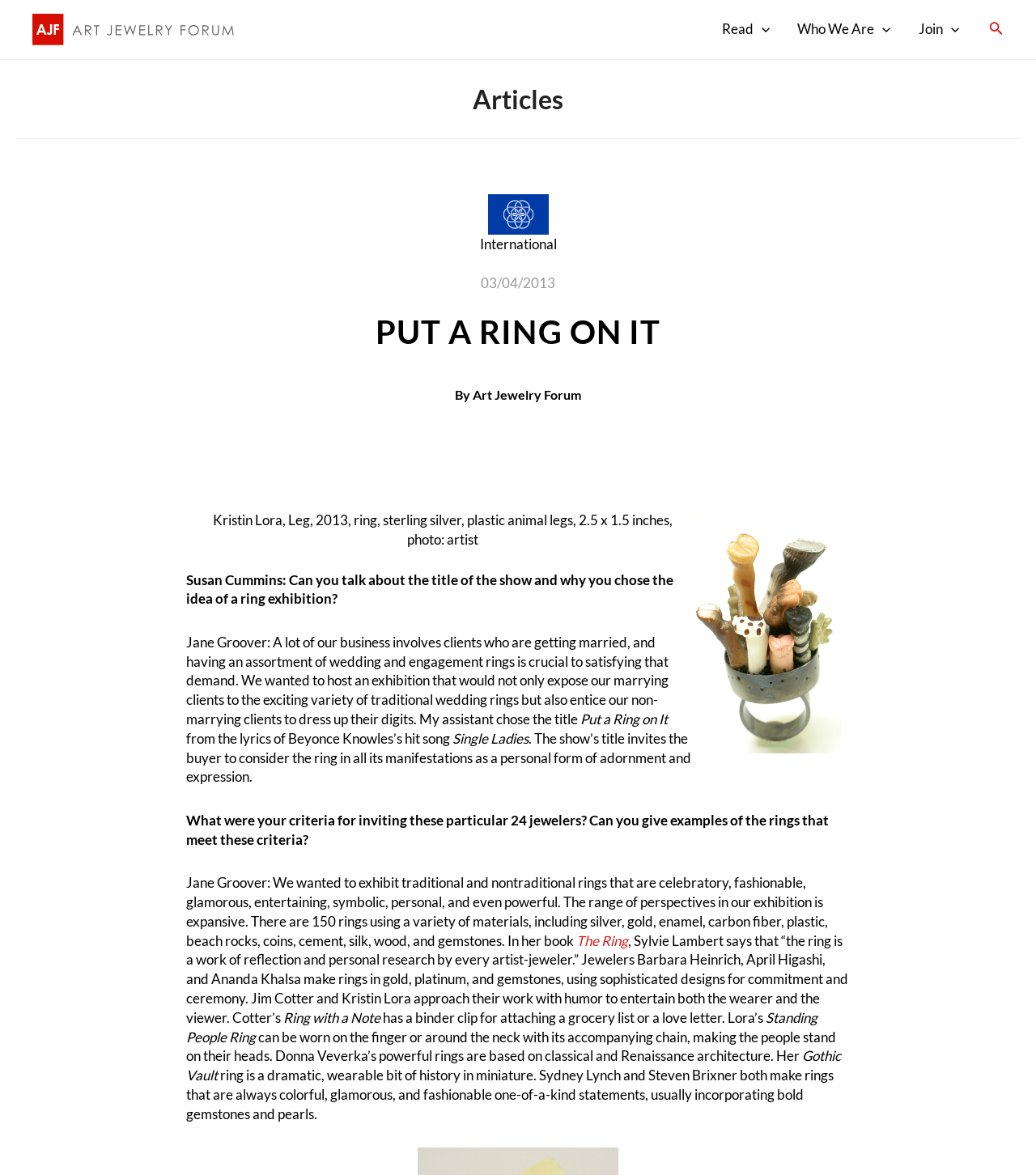Respond with a single word or phrase:
What is the material of the ring made by Kristin Lora?

sterling silver and plastic animal legs